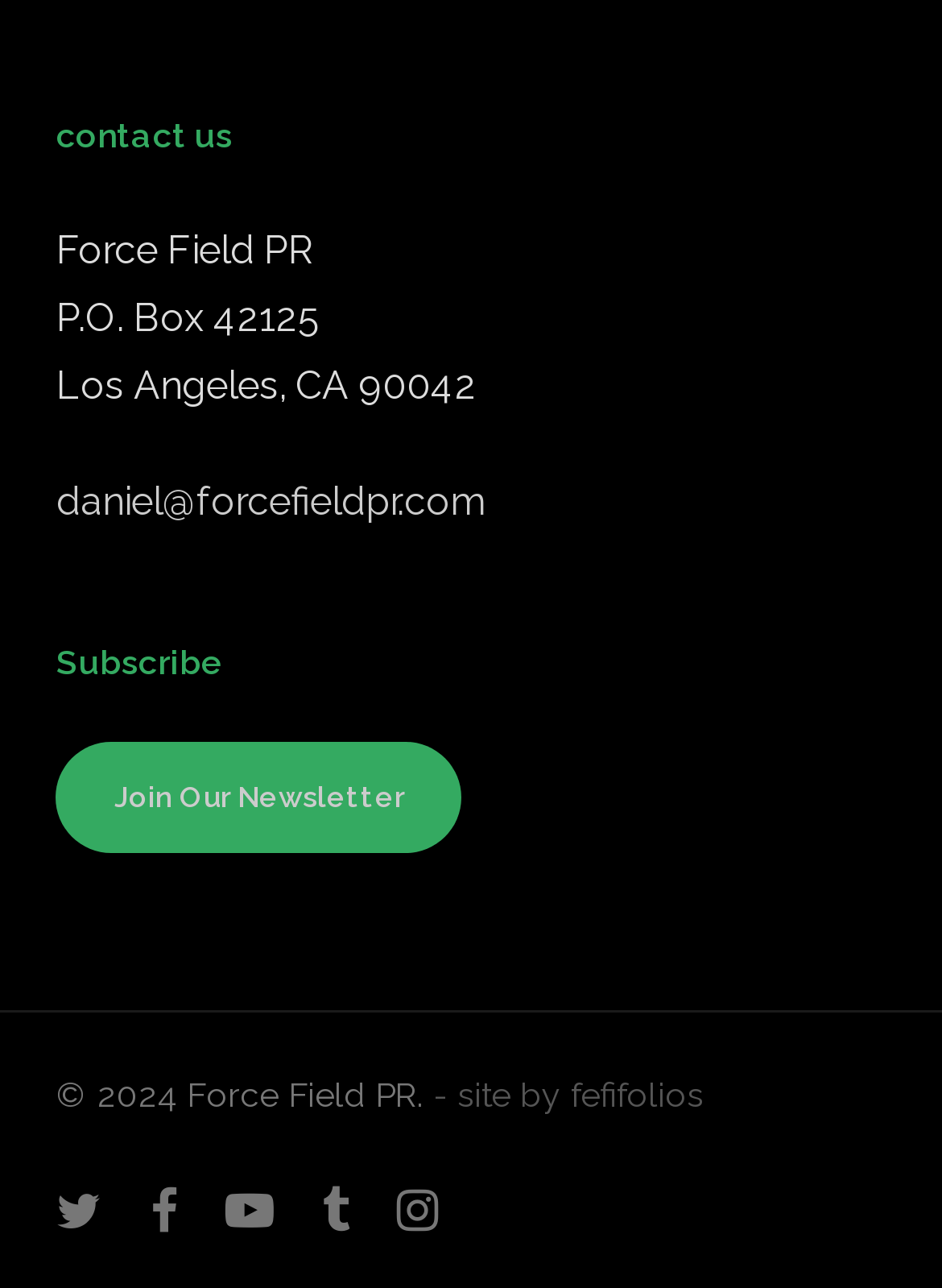How can someone contact the company via email?
Using the image as a reference, answer the question with a short word or phrase.

daniel@forcefieldpr.com